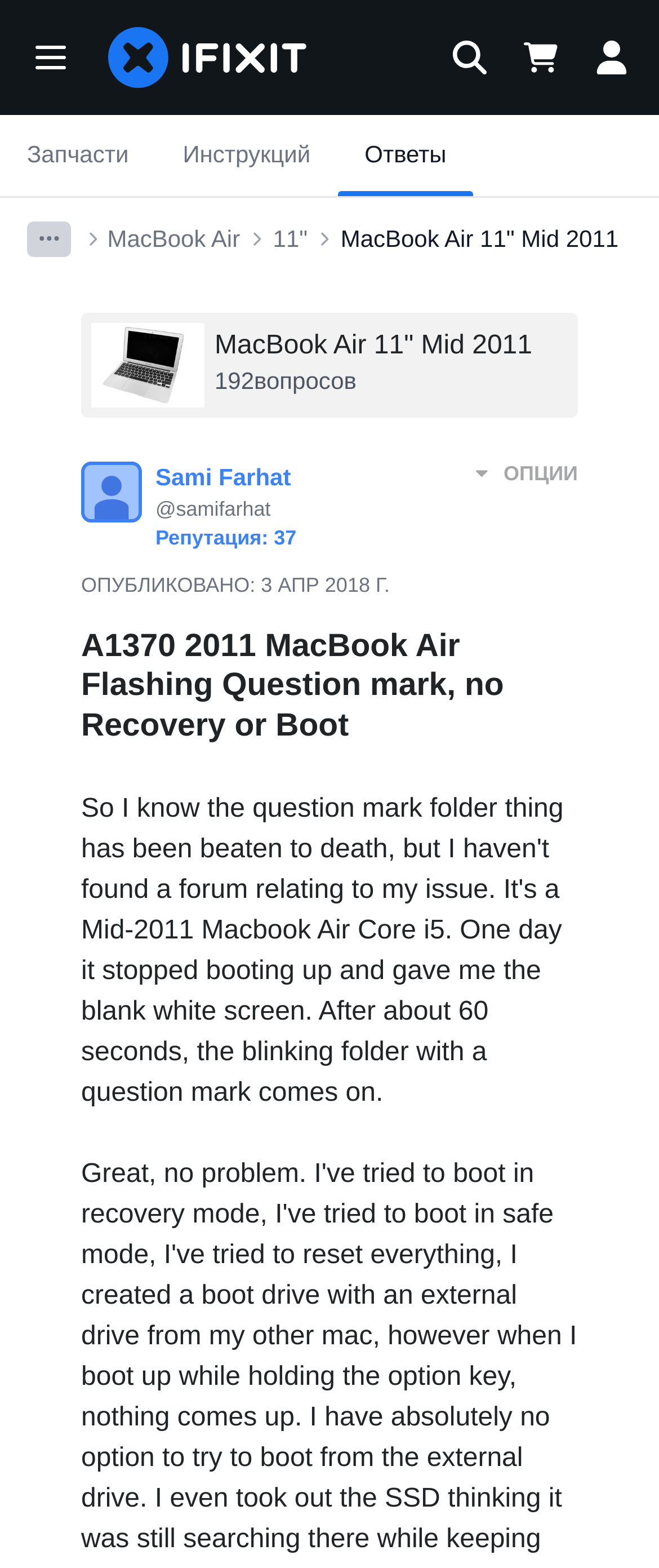Produce a meticulous description of the webpage.

This webpage appears to be a forum or discussion page related to a specific issue with a Mid-2011 MacBook Air Core i5. At the top left corner, there is a menu button and a link to the home page. On the top right corner, there are buttons for search, show cart, and log in. Below these buttons, there are links to various categories such as "Запчасти", "Инструкций", and "Ответы".

The main content of the page is divided into sections. The top section has a breadcrumb navigation menu that shows the hierarchy of categories, including "MacBook Air 11" Mid 2011", "Laptop", and "Mac". Below this, there is a heading that reads "MacBook Air 11" Mid 2011" and a link to the same category.

The main topic of the page is a question or issue related to a flashing question mark on a MacBook Air, with no recovery or boot option. This topic is discussed in a heading and a link below it. There are also links to related questions and answers, with information about the author of the question, including their reputation and the date the question was published.

On the right side of the page, there is a section with options and a link to all answers. There are also several images scattered throughout the page, but their content is not specified. Overall, the page appears to be a discussion forum where users can ask and answer questions related to technical issues with their devices.